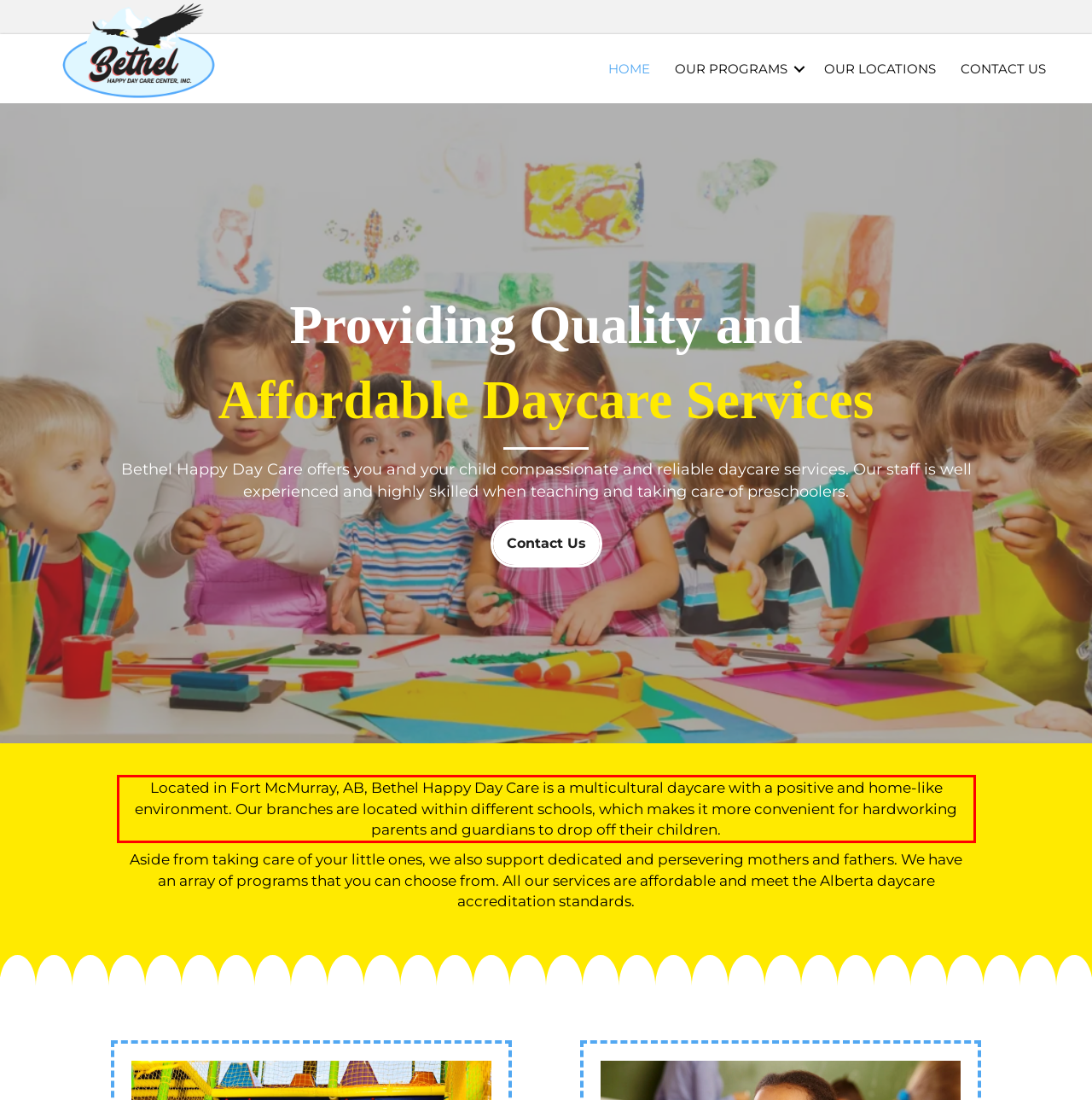You are given a webpage screenshot with a red bounding box around a UI element. Extract and generate the text inside this red bounding box.

Located in Fort McMurray, AB, Bethel Happy Day Care is a multicultural daycare with a positive and home-like environment. Our branches are located within different schools, which makes it more convenient for hardworking parents and guardians to drop off their children.